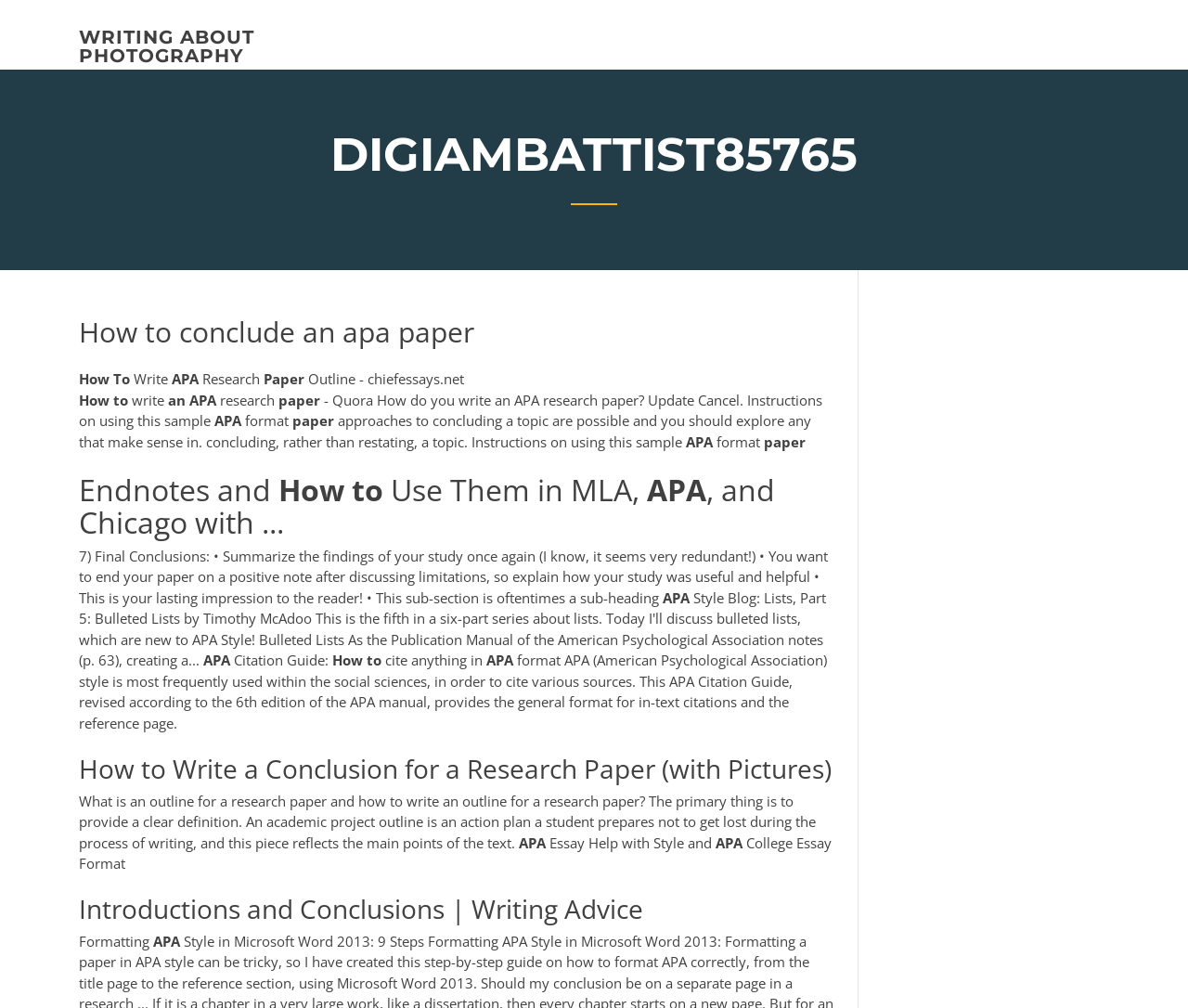Please find the bounding box coordinates in the format (top-left x, top-left y, bottom-right x, bottom-right y) for the given element description. Ensure the coordinates are floating point numbers between 0 and 1. Description: writing about photography

[0.066, 0.026, 0.214, 0.066]